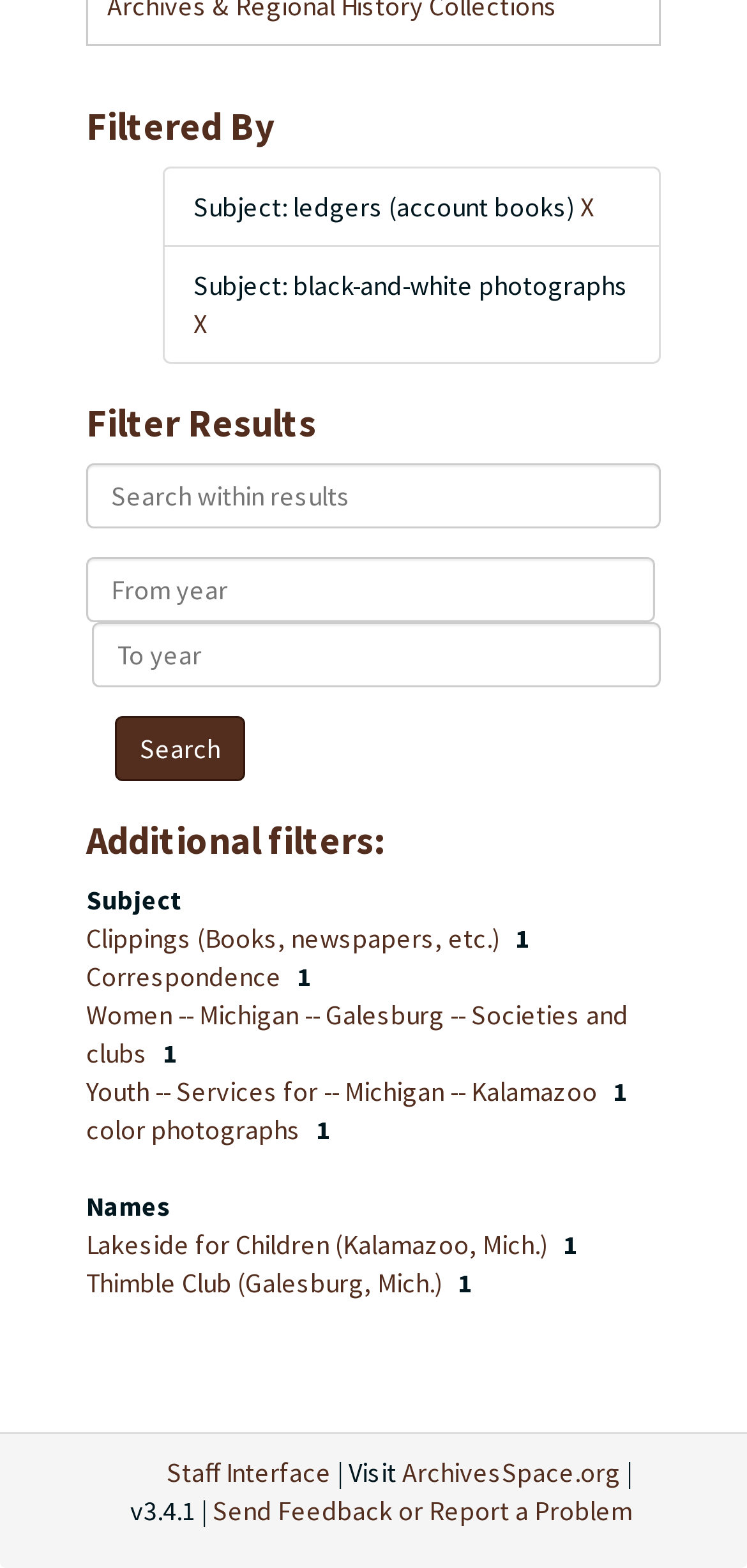Determine the bounding box coordinates of the region I should click to achieve the following instruction: "Search within results". Ensure the bounding box coordinates are four float numbers between 0 and 1, i.e., [left, top, right, bottom].

[0.115, 0.295, 0.233, 0.366]